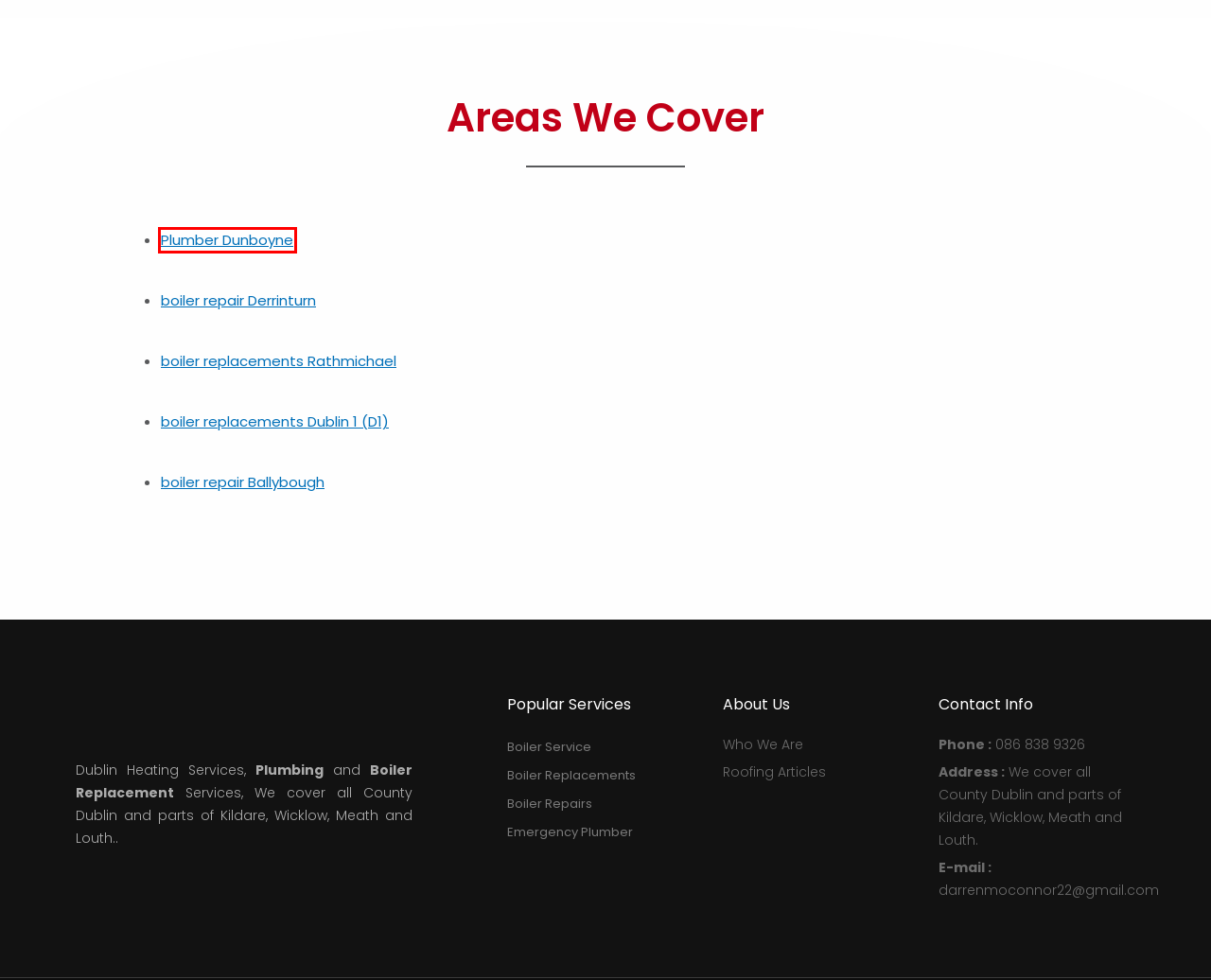Observe the screenshot of a webpage with a red bounding box highlighting an element. Choose the webpage description that accurately reflects the new page after the element within the bounding box is clicked. Here are the candidates:
A. Sitemap - Dublin Heating Services | Local Plumbing & Heating
B. Terms and Conditions - Dublin Heating Services | Local Plumbing & Heating
C. Top Boiler Replacements in Rathmichael - Trusted & Efficient
D. Plumber Dunboyne | 24/7 Emergency Plumbing Service | Call 086 838 9326
E. Top Boiler Replacements in Dublin 1 (D1) - Trusted & Efficient
F. About Dublin Heating Services
G. Privacy Policy - Dublin Heating Services | Local Plumbing & Heating
H. Top Boiler Repair in Ballybough - Trusted & Efficient

D